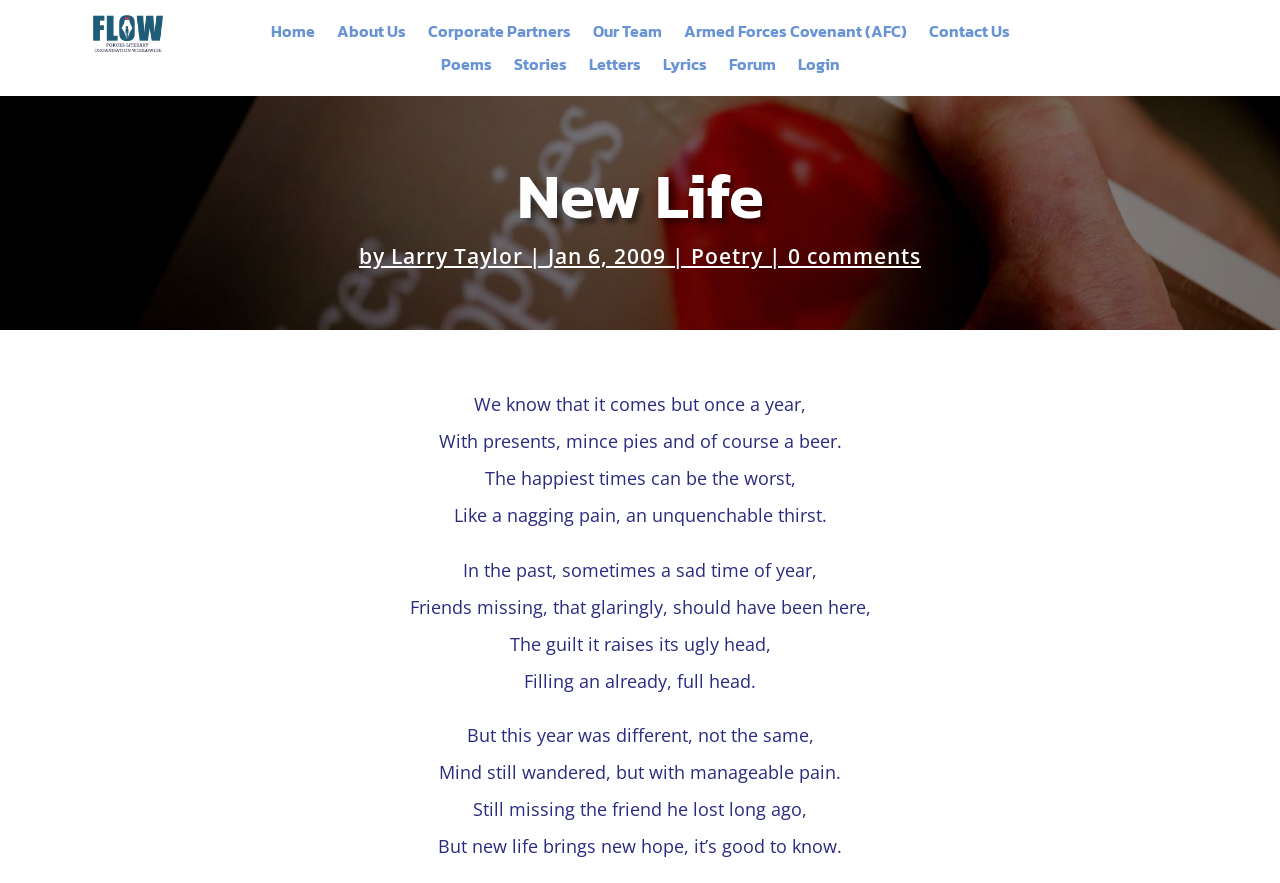Pinpoint the bounding box coordinates of the element to be clicked to execute the instruction: "Click the 'Home' link".

[0.211, 0.026, 0.246, 0.055]